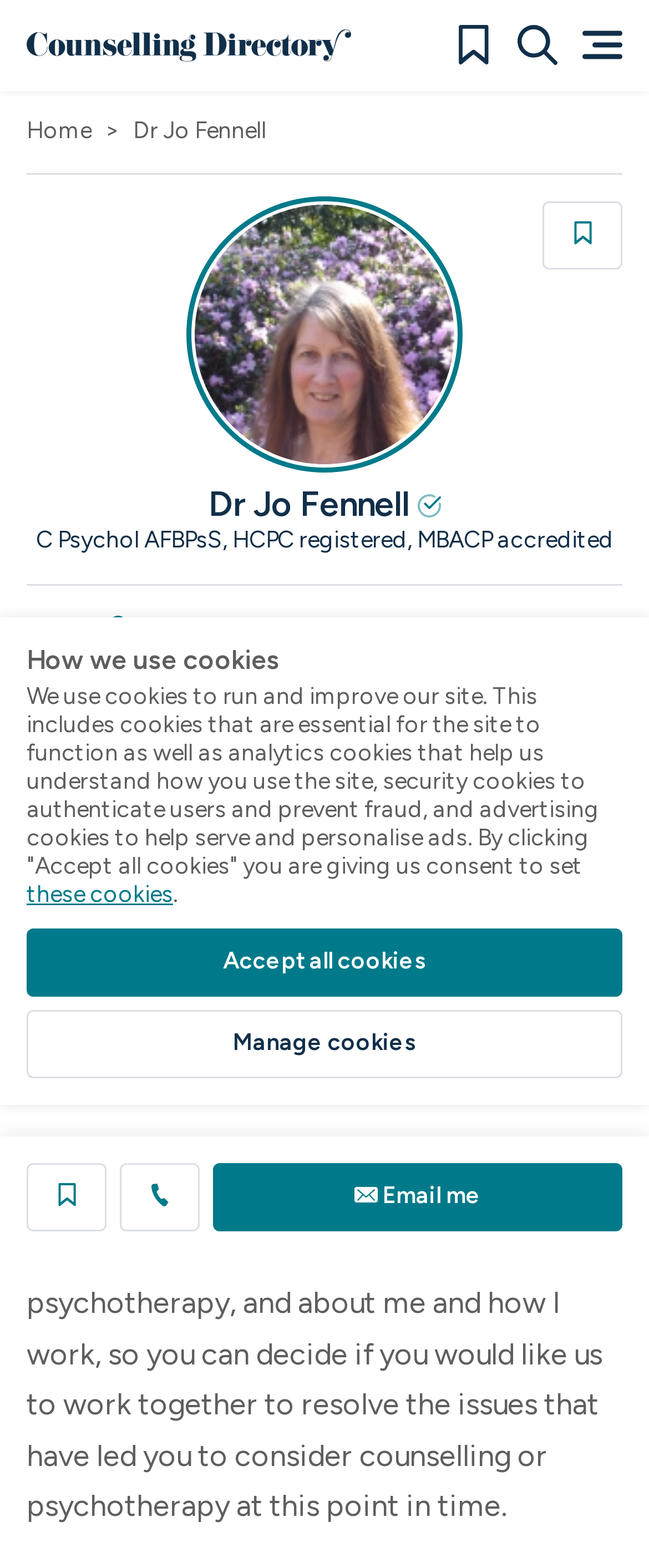What is the purpose of the counsellor's profile?
Look at the image and construct a detailed response to the question.

The purpose of the counsellor's profile is mentioned in the StaticText element with ID 711, which contains the text 'Thank you for taking the time to look at my profile. I hope to answer any questions you may have about counselling and psychotherapy, and about me and how I work, so you can decide if you would like us to work together to resolve the issues that have led you to consider counselling or psychotherapy at this point in time.'